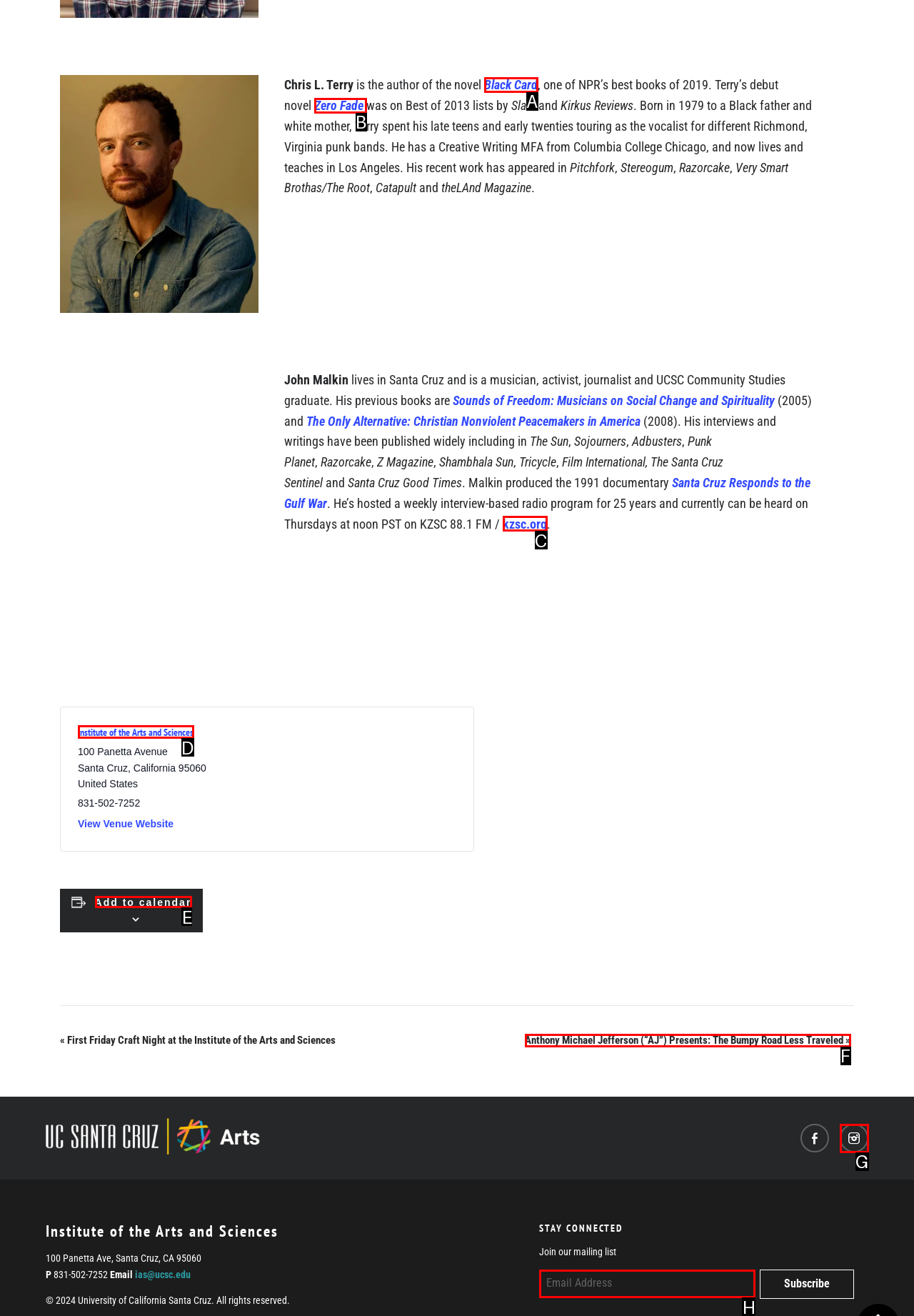Choose the UI element to click on to achieve this task: Explore 'What is Internet of Things'. Reply with the letter representing the selected element.

None